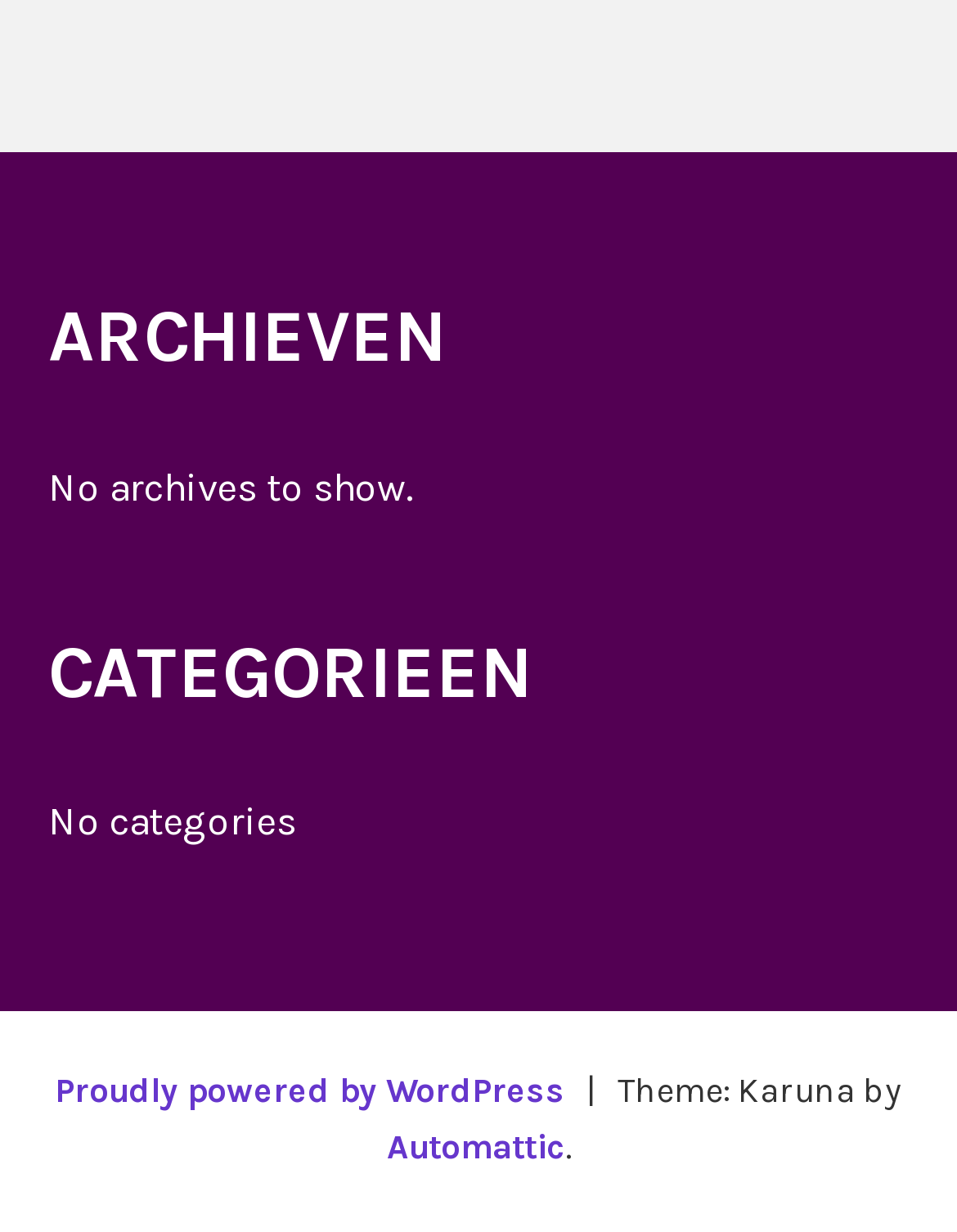Locate the bounding box coordinates of the UI element described by: "Automattic". The bounding box coordinates should consist of four float numbers between 0 and 1, i.e., [left, top, right, bottom].

[0.404, 0.914, 0.591, 0.948]